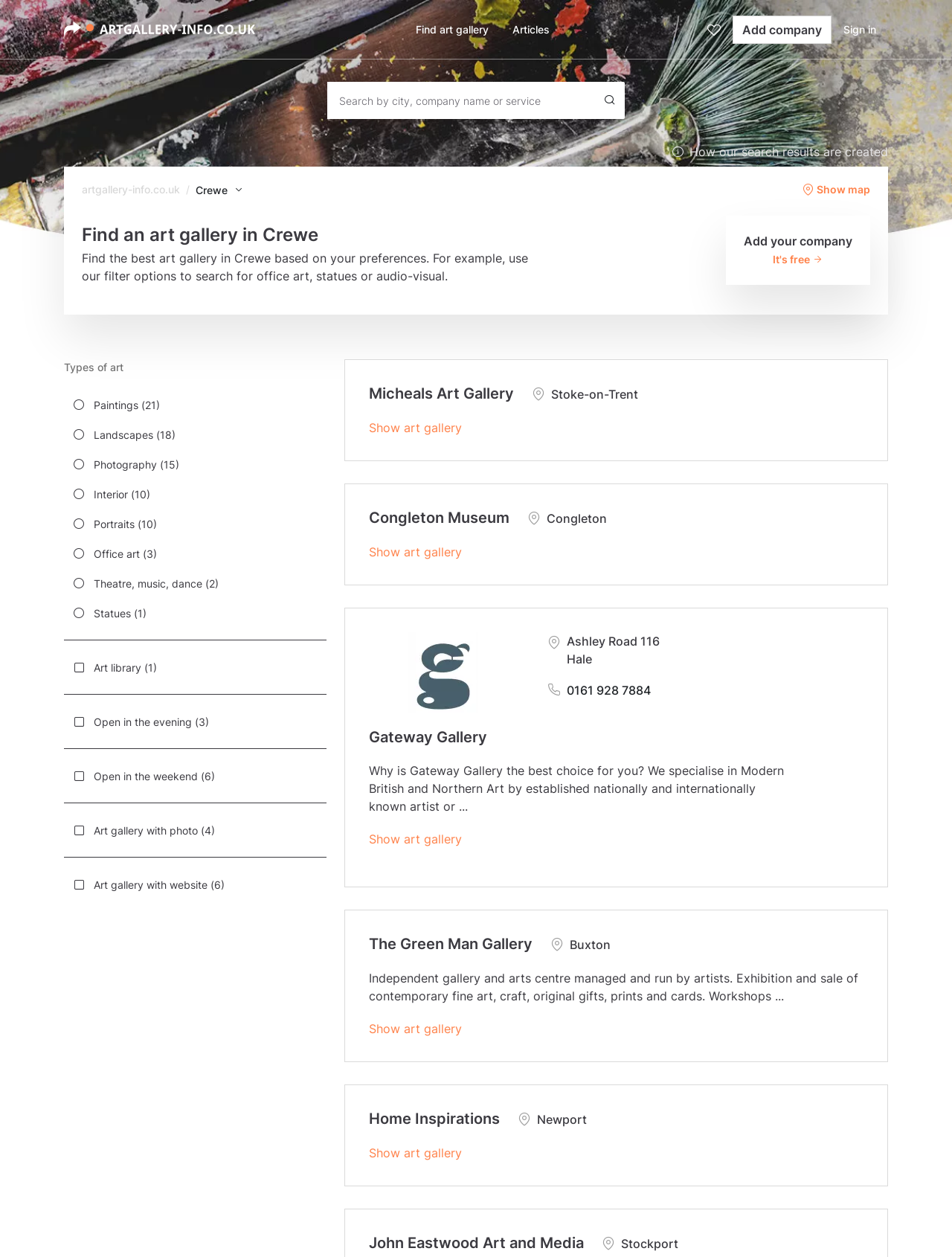Please specify the bounding box coordinates of the clickable region to carry out the following instruction: "View Micheals Art Gallery". The coordinates should be four float numbers between 0 and 1, in the format [left, top, right, bottom].

[0.388, 0.306, 0.54, 0.32]